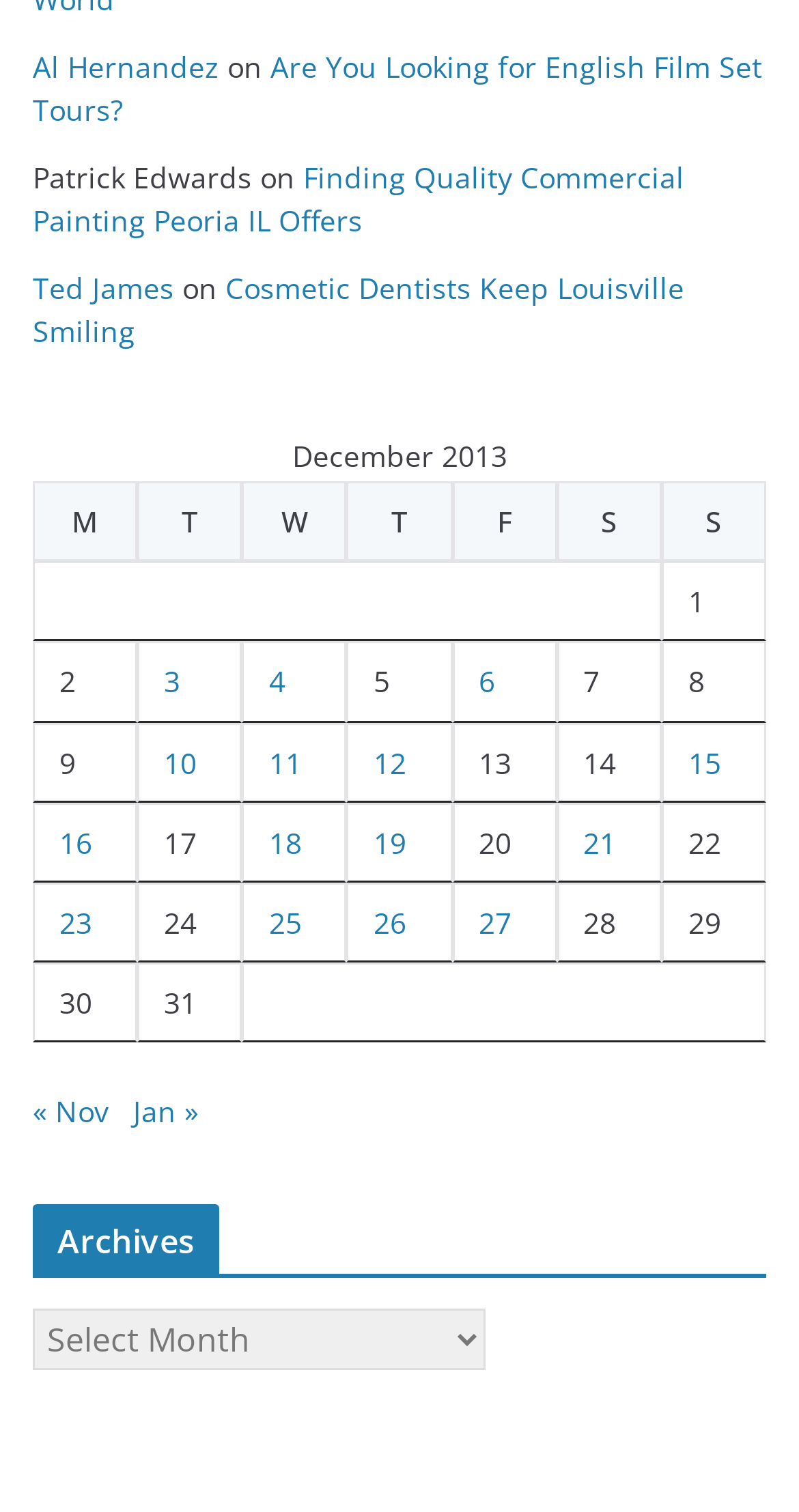Identify the bounding box coordinates of the element to click to follow this instruction: 'Select an option from the Archives dropdown'. Ensure the coordinates are four float values between 0 and 1, provided as [left, top, right, bottom].

[0.041, 0.866, 0.607, 0.907]